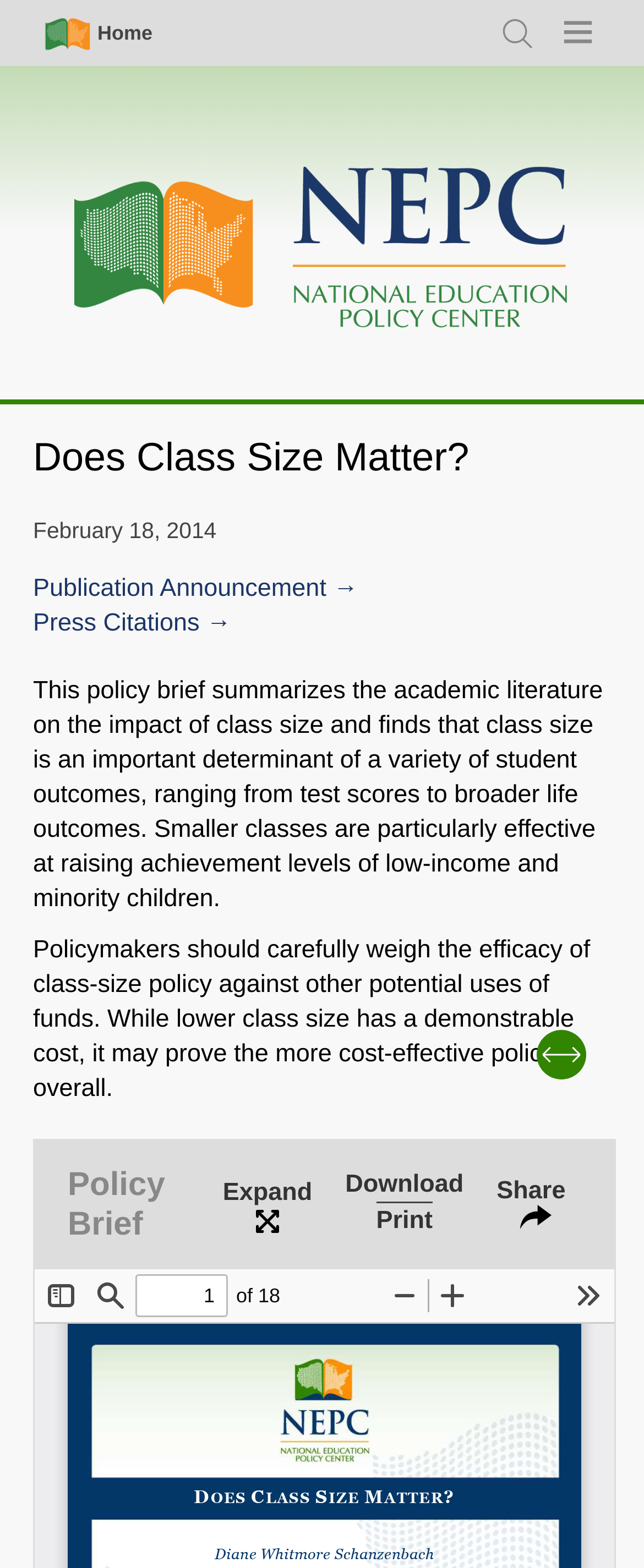Determine the coordinates of the bounding box for the clickable area needed to execute this instruction: "Click on the 'Email' link".

[0.115, 0.409, 0.885, 0.463]